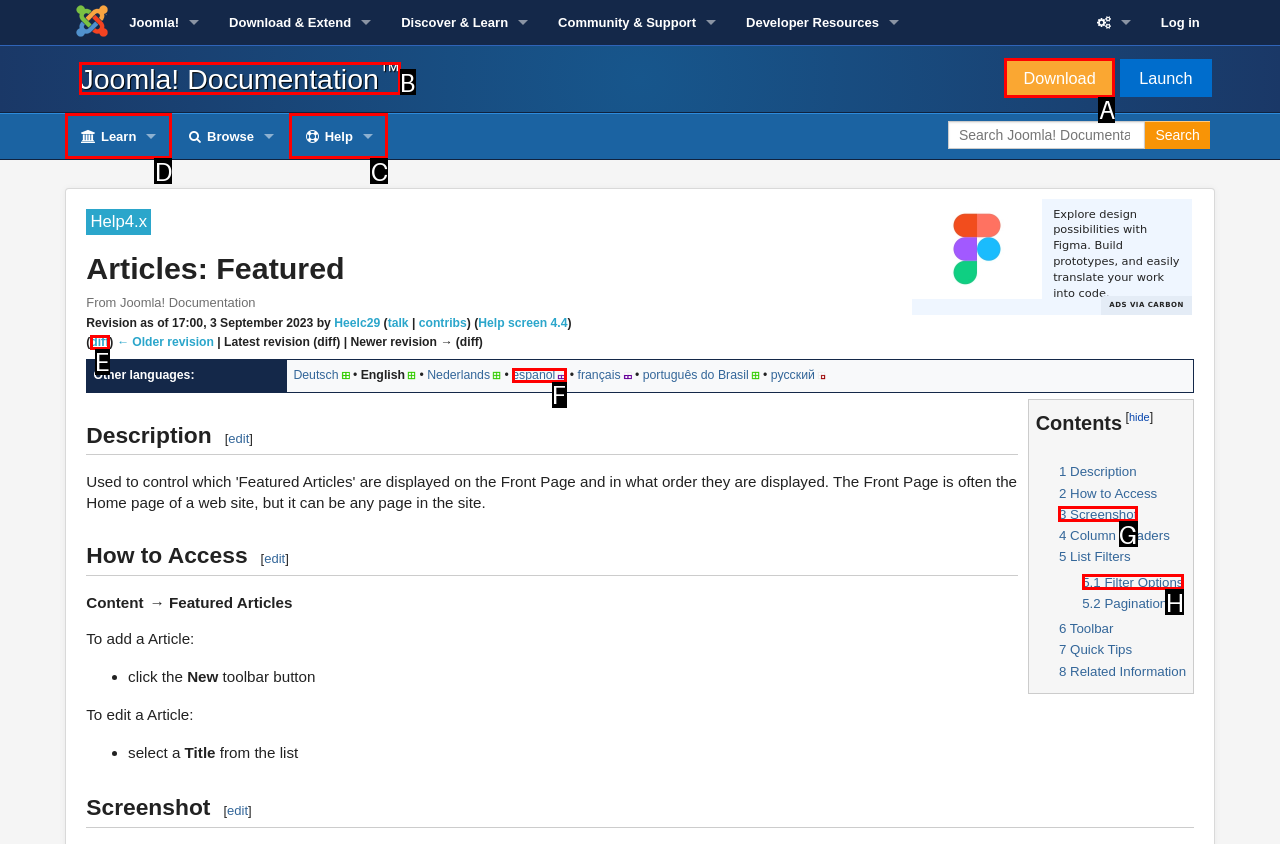For the task: Learn more about Joomla!, tell me the letter of the option you should click. Answer with the letter alone.

D